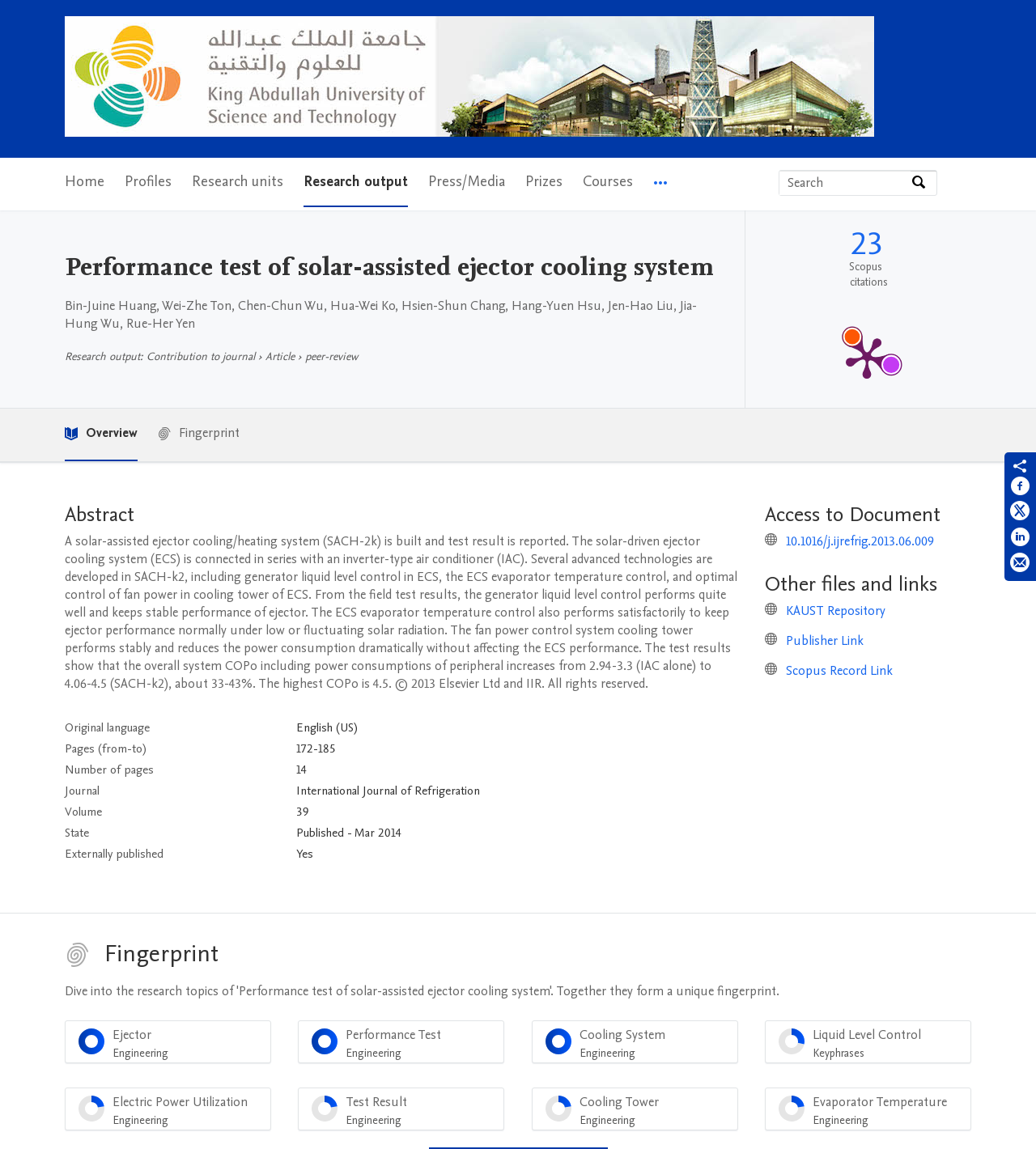Your task is to extract the text of the main heading from the webpage.

Performance test of solar-assisted ejector cooling system